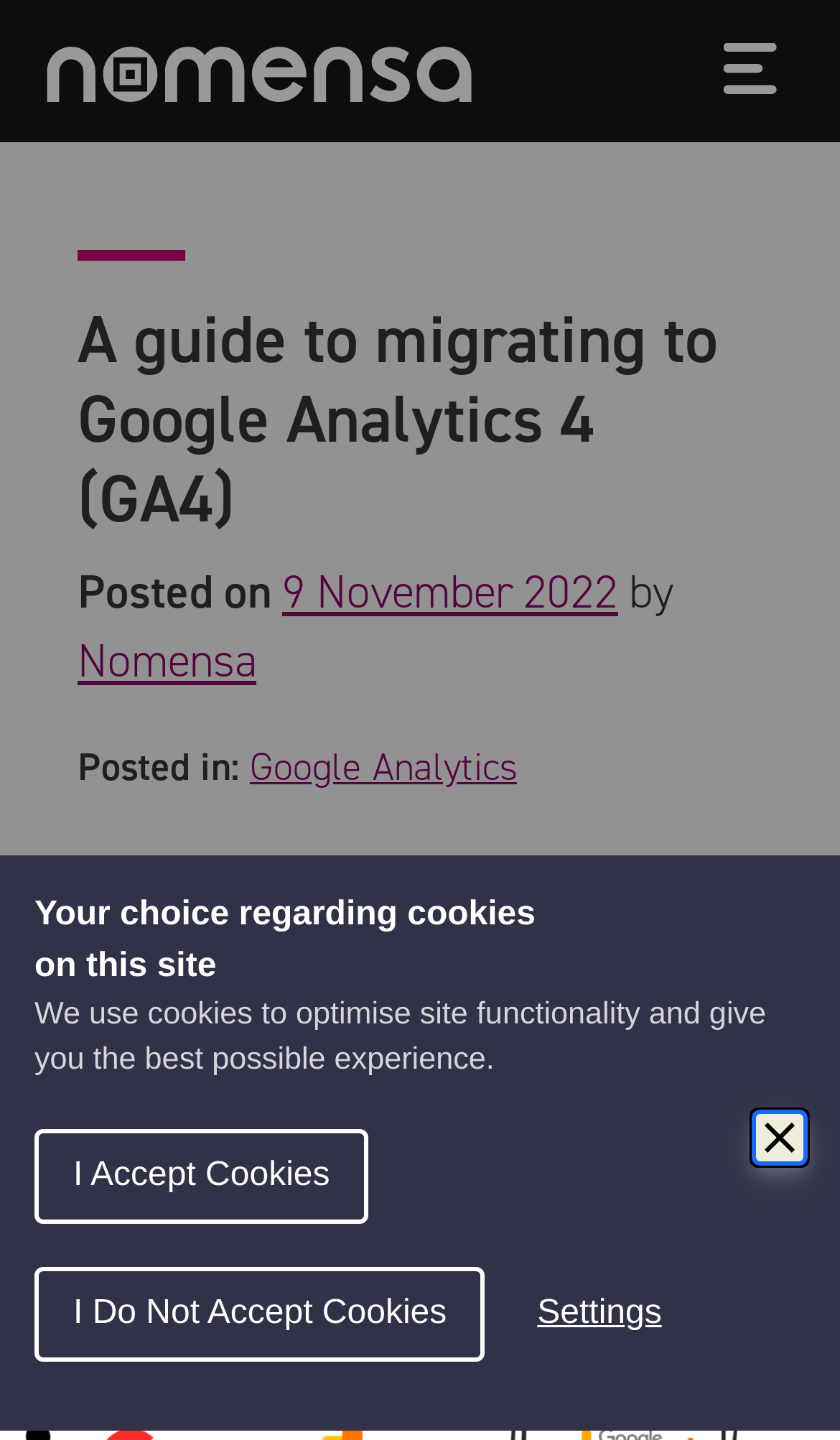Can you pinpoint the bounding box coordinates for the clickable element required for this instruction: "View product details"? The coordinates should be four float numbers between 0 and 1, i.e., [left, top, right, bottom].

None